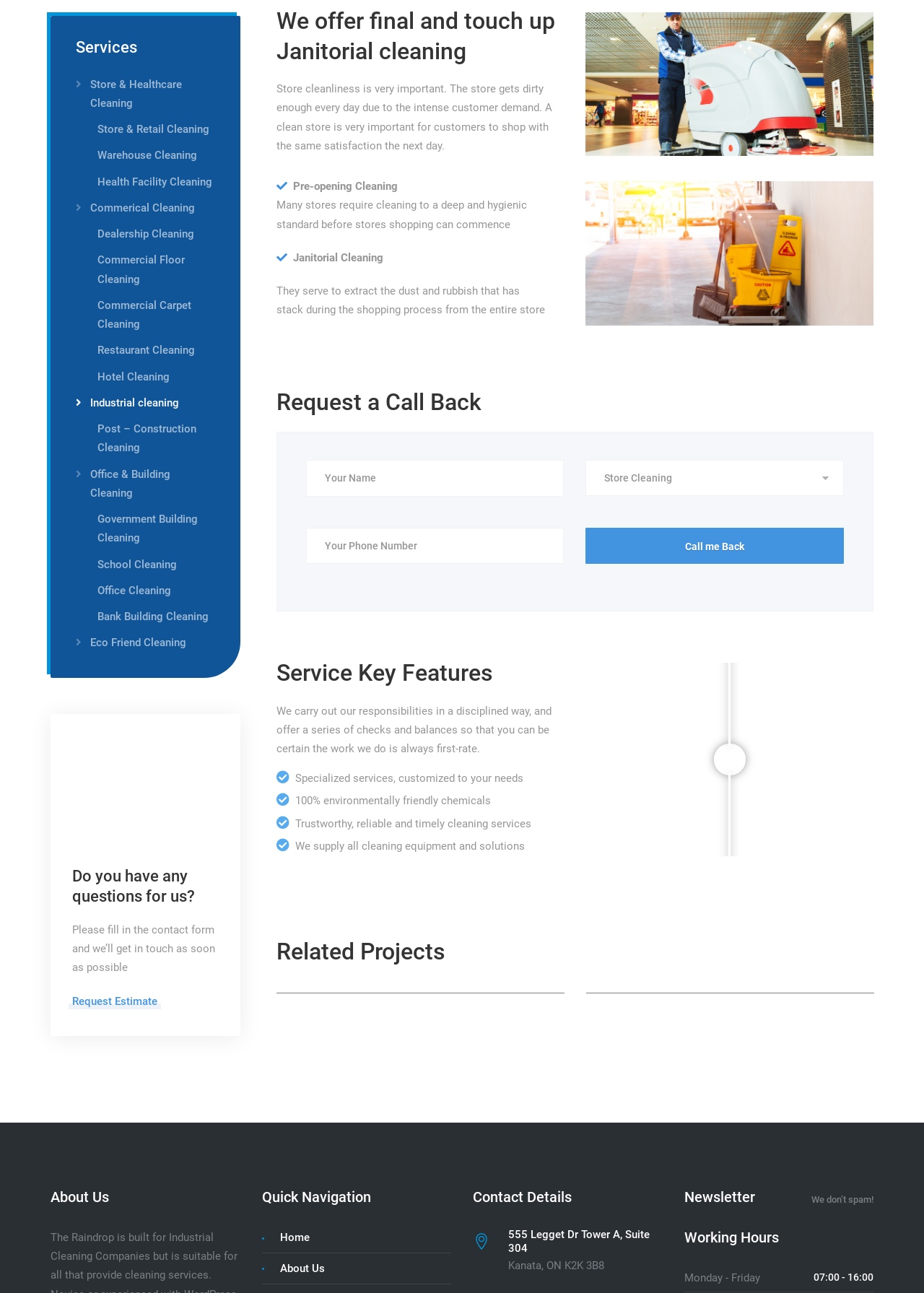Give the bounding box coordinates for the element described by: "parent_node: グローバル aria-label="Mayer Brown Home"".

None